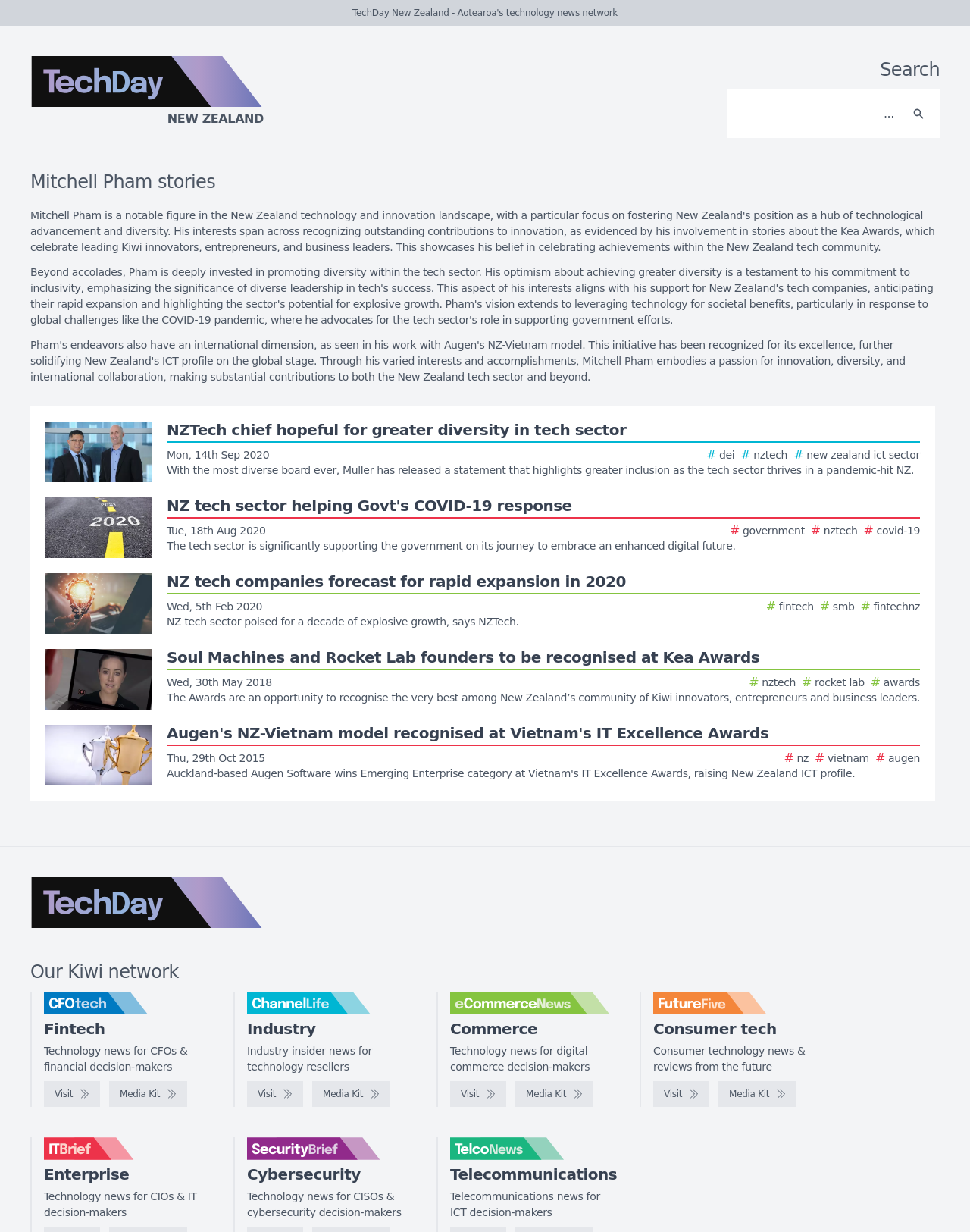What are the logos at the bottom of the webpage?
Refer to the screenshot and respond with a concise word or phrase.

Various tech company logos